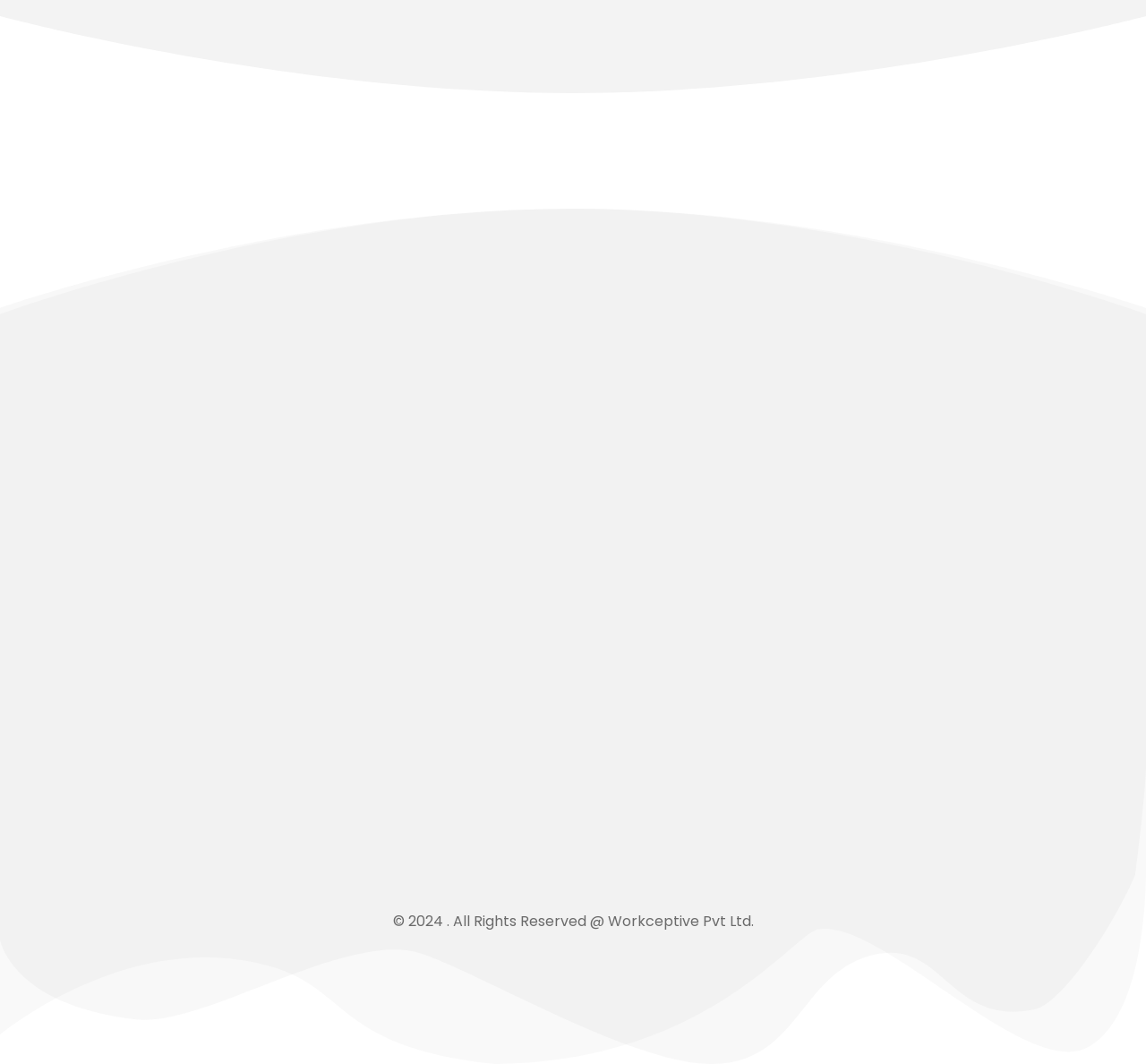Locate the bounding box coordinates of the clickable area needed to fulfill the instruction: "Click on Contact".

[0.255, 0.69, 0.301, 0.721]